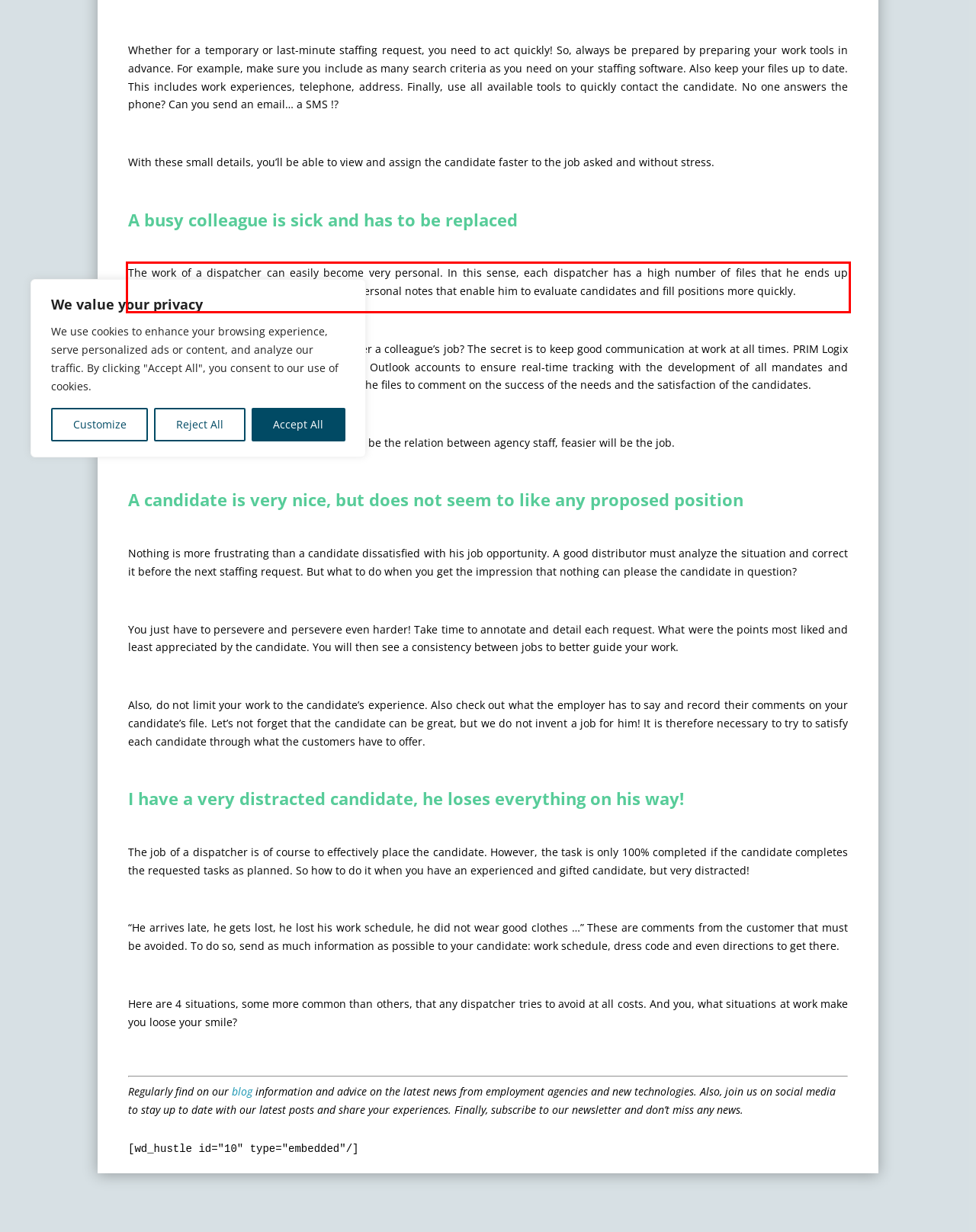Examine the webpage screenshot and use OCR to recognize and output the text within the red bounding box.

The work of a dispatcher can easily become very personal. In this sense, each dispatcher has a high number of files that he ends up knowing by heart. Each person accumulates personal notes that enable him to evaluate candidates and fill positions more quickly.